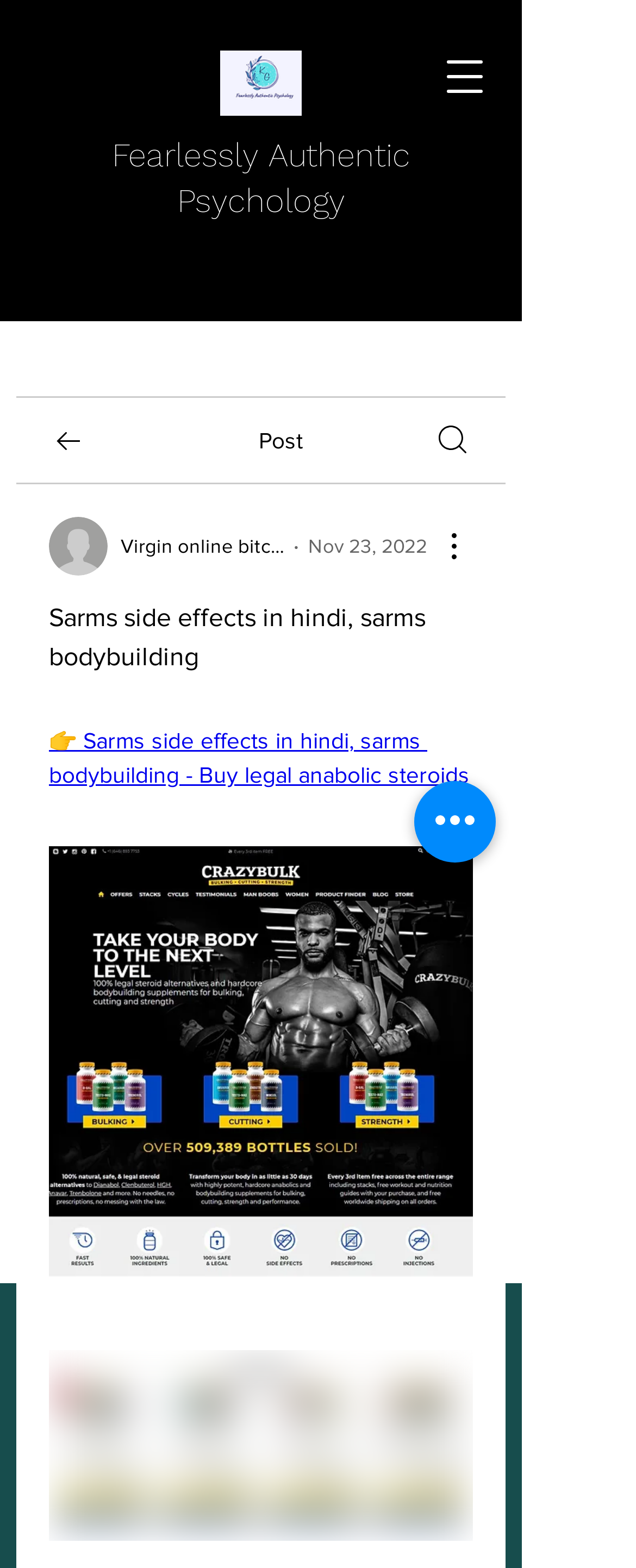What type of content is presented below the main heading?
Provide an in-depth and detailed explanation in response to the question.

Below the main heading, there are several links and images presented, including links to specific articles or topics, and images related to Sarms and bodybuilding.